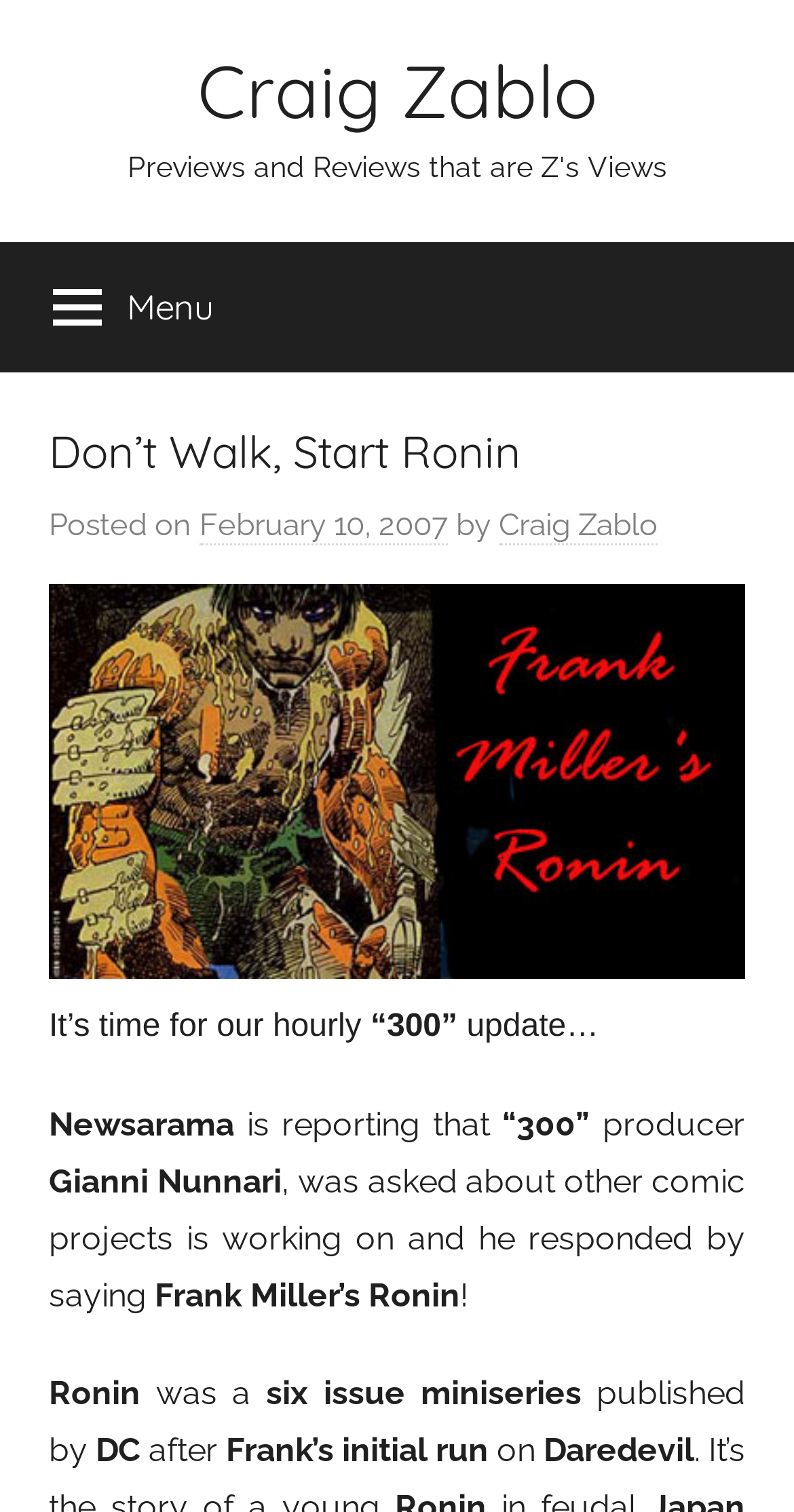Please use the details from the image to answer the following question comprehensively:
What is the name of the publication that reported the news?

The name of the publication that reported the news can be found in the text, which states 'Newsarama is reporting that'.